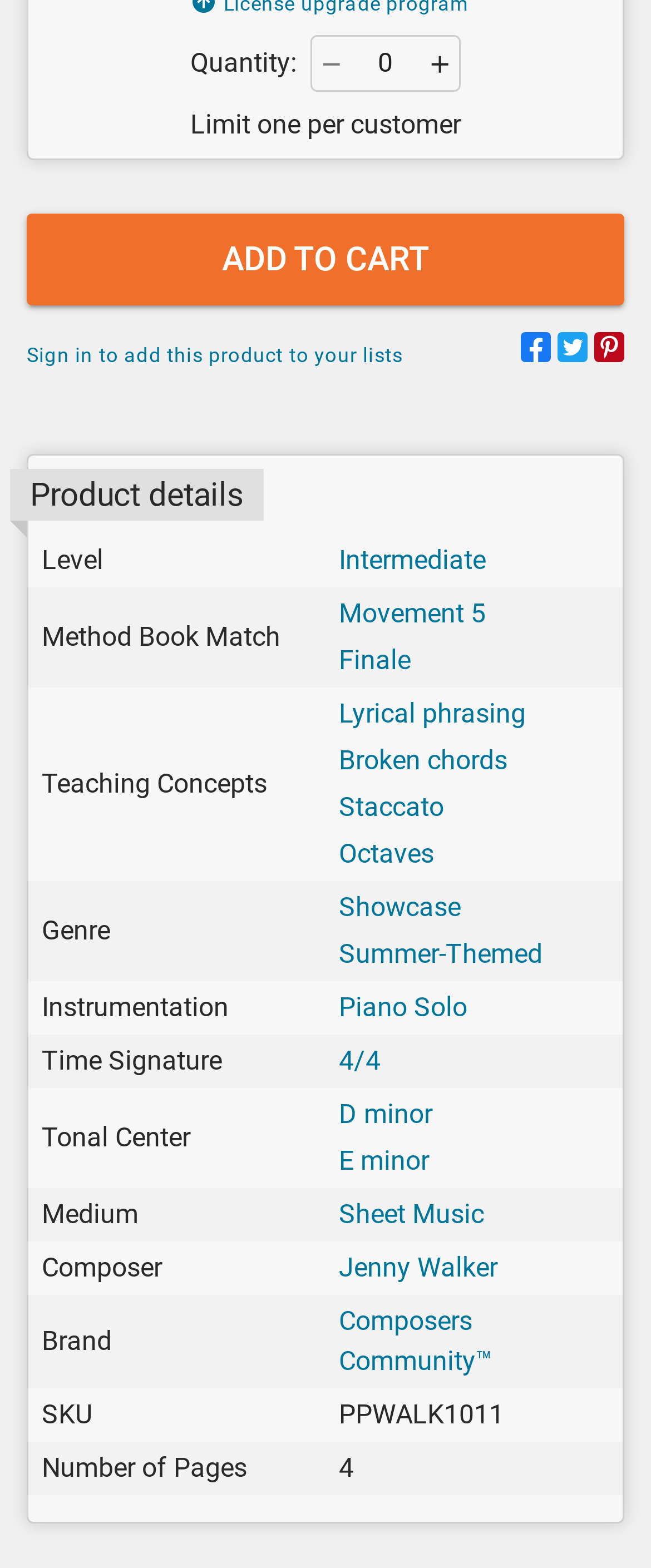Answer the question using only one word or a concise phrase: How many pages does the product have?

4